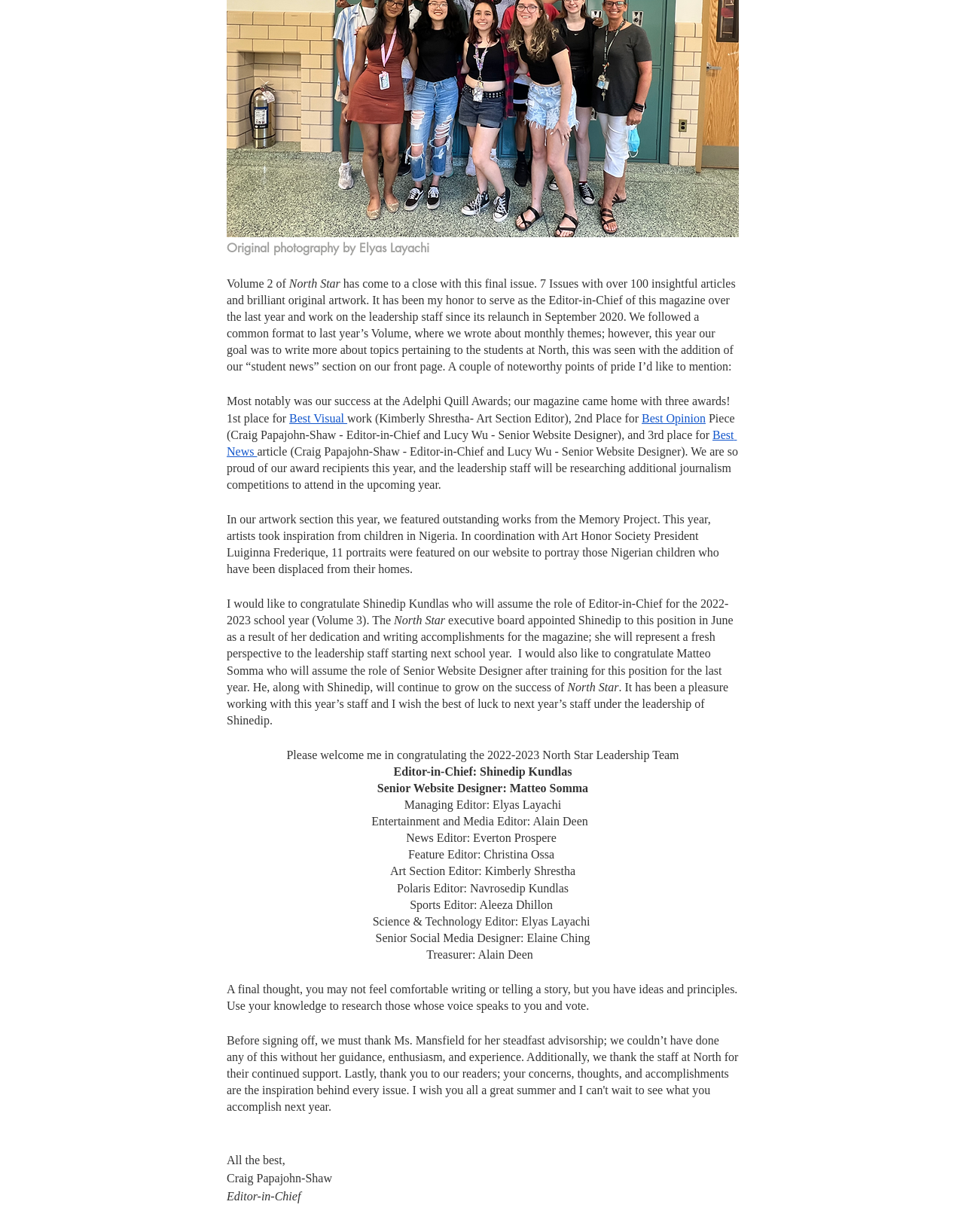Given the description of a UI element: "Best Opinion", identify the bounding box coordinates of the matching element in the webpage screenshot.

[0.666, 0.334, 0.732, 0.344]